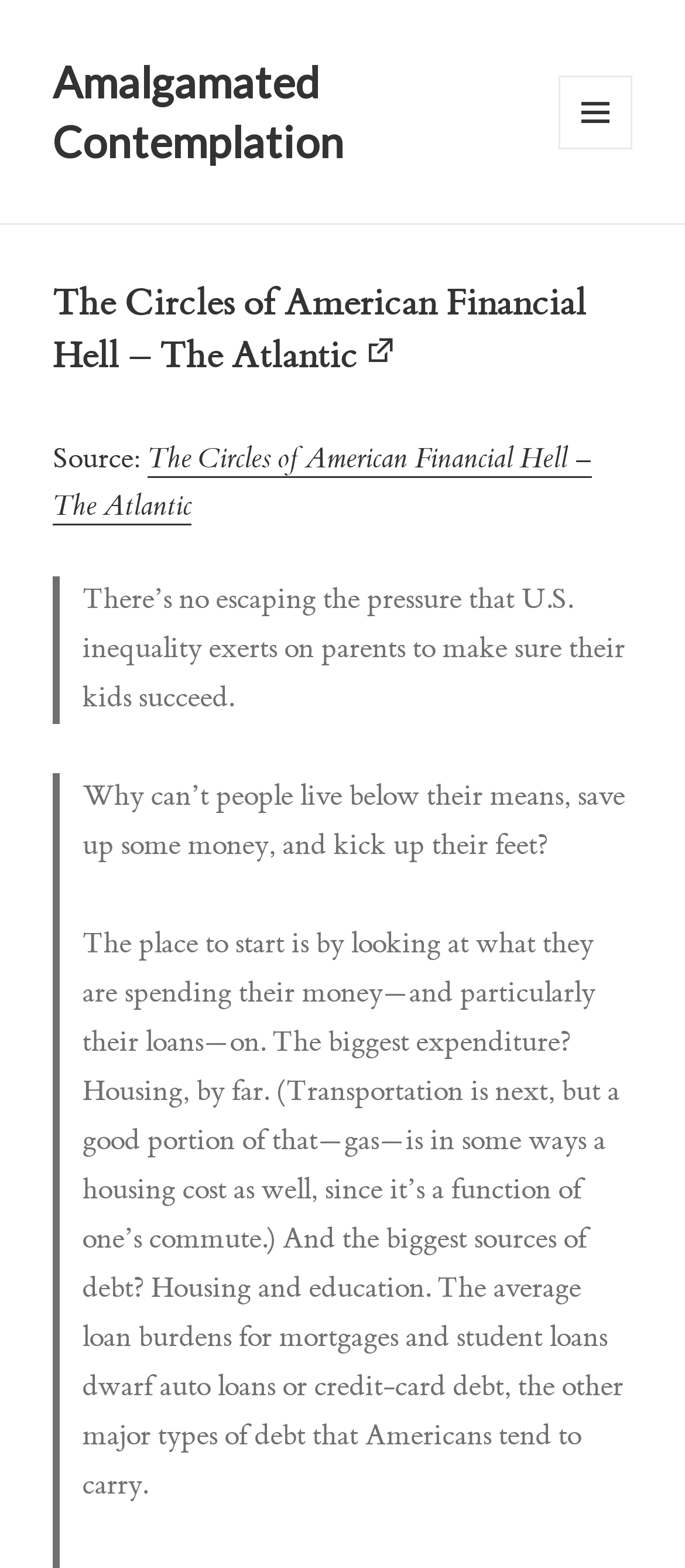Using the information from the screenshot, answer the following question thoroughly:
What is the second biggest expenditure in the US?

According to the article, the second biggest expenditure in the US is transportation, which is mentioned in the blockquote 'The place to start is by looking at what they are spending their money—and particularly their loans—on. The biggest expenditure? Housing, by far. (Transportation is next, but a good portion of that—gas—is in some ways a housing cost as well, since it’s a function of one’s commute.)'